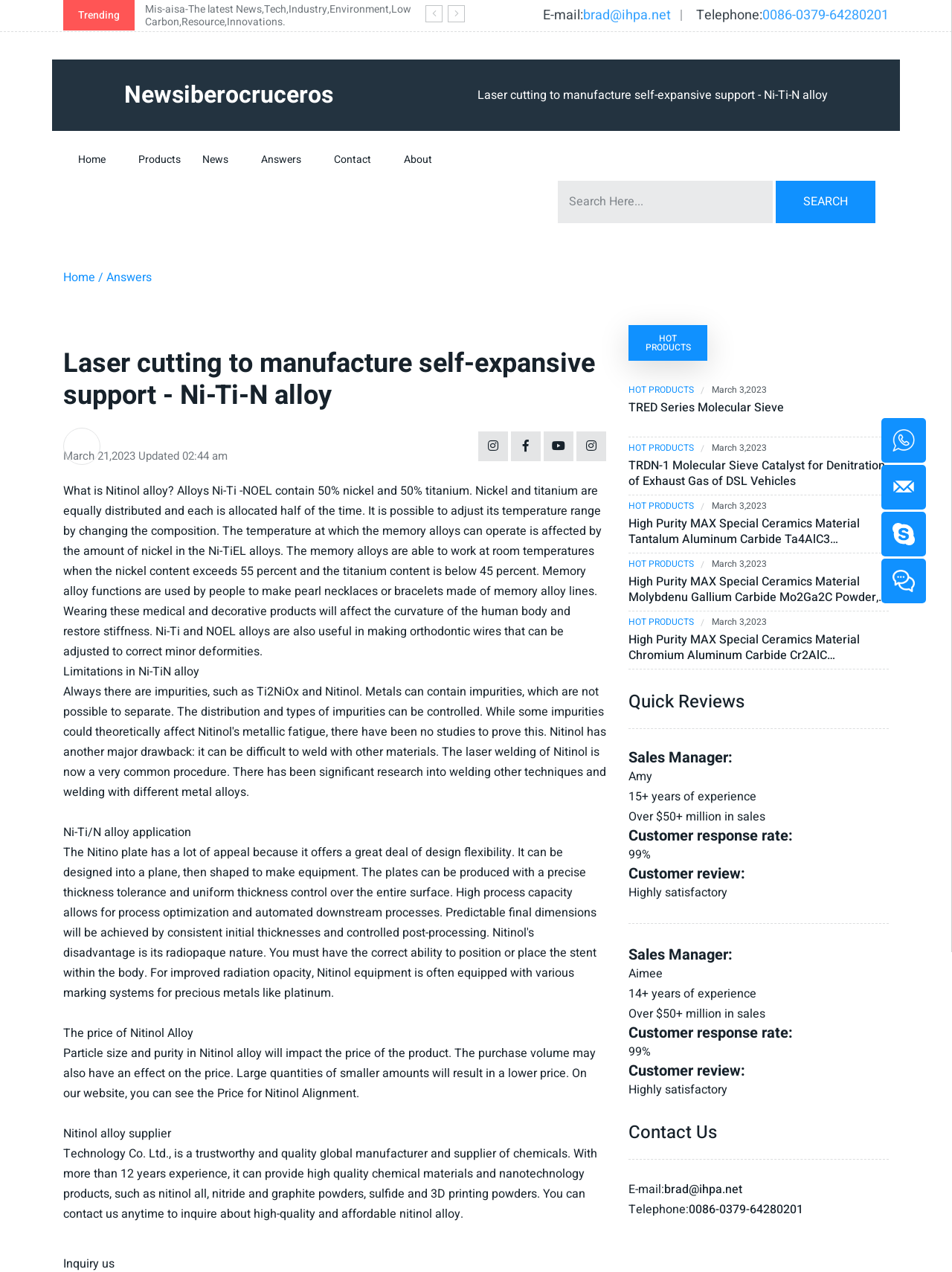Could you indicate the bounding box coordinates of the region to click in order to complete this instruction: "Click on the 'Home' link".

[0.066, 0.109, 0.127, 0.142]